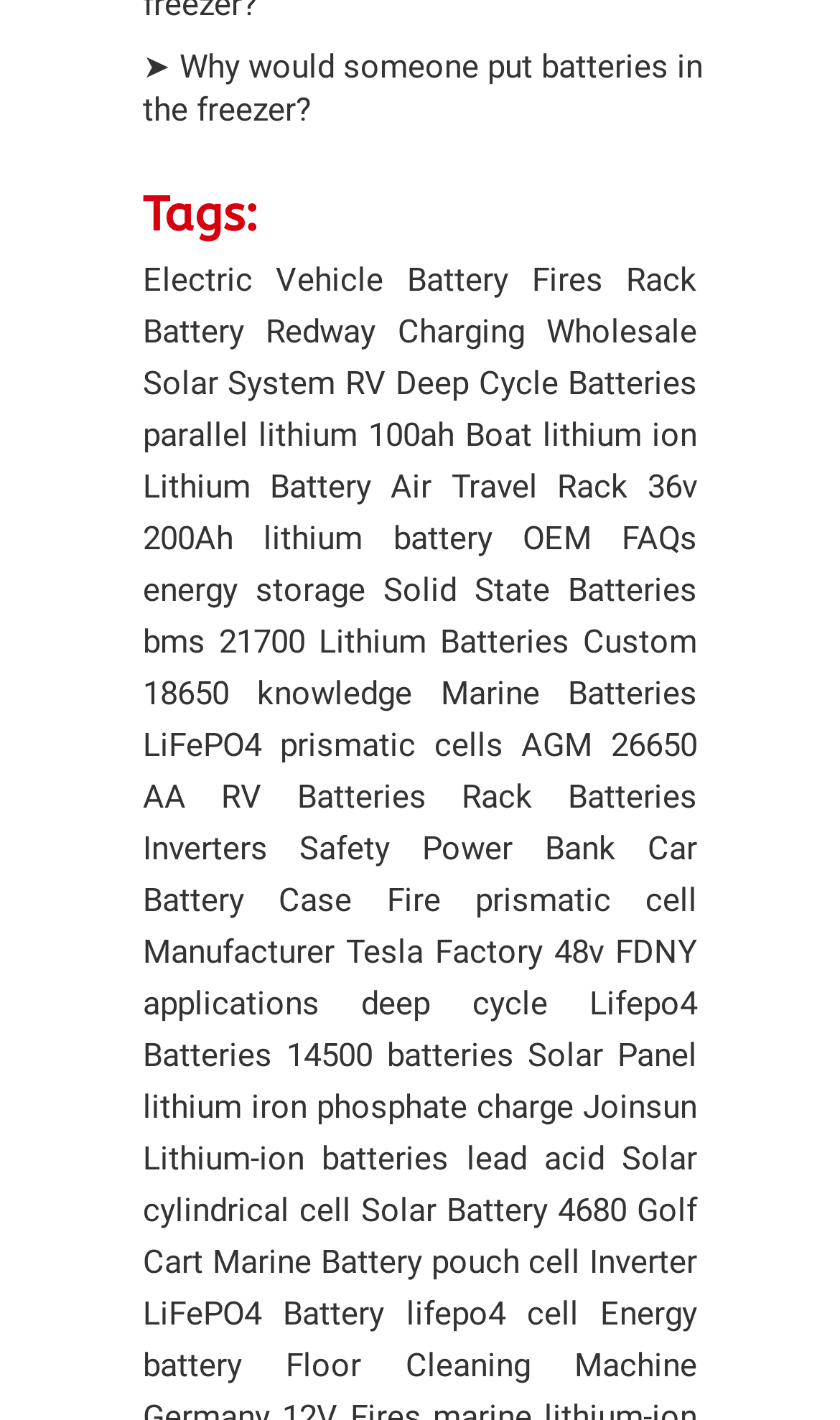Use a single word or phrase to answer the question:
What is the main topic of the webpage?

Batteries